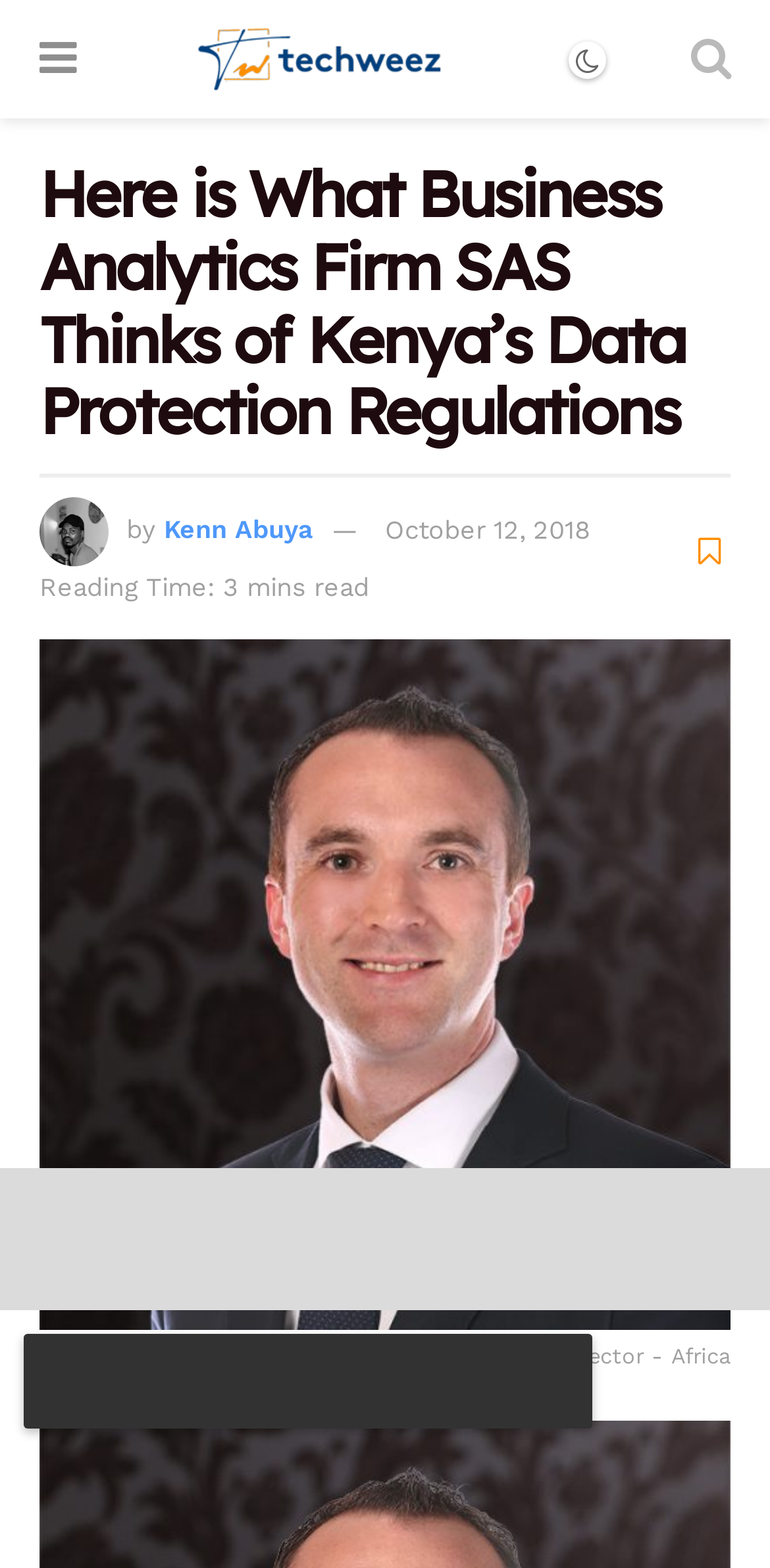Detail the various sections and features present on the webpage.

The webpage features an article with the title "Here is What Business Analytics Firm SAS Thinks of Kenya's Data Protection Regulations" prominently displayed at the top. Below the title, there are two links on the left and right sides, respectively, with icons represented by '\uf0c9' and '\uf002'. 

The article's main content is divided into sections, with the first section featuring an image of a person, Kenn Abuya, on the left, accompanied by the text "by" and a link to the author's name. To the right of the image, there is a link to the date "October 12, 2018". Below this section, there is a static text indicating the reading time of the article, "3 mins read".

The main content of the article is not explicitly described, but it appears to be an interview or discussion with David Cosgrave, the Pre-Sales Director of SAS in Africa, as indicated by the meta description. A large image of David Cosgrave is displayed, taking up most of the width of the page. 

At the bottom of the page, there is an insertion point, but its content is not specified. The webpage also features a logo or branding element at the top, represented by the image and link "Techweez | Tech News, Reviews, Deals, Tips and How To", which is centered at the top of the page.